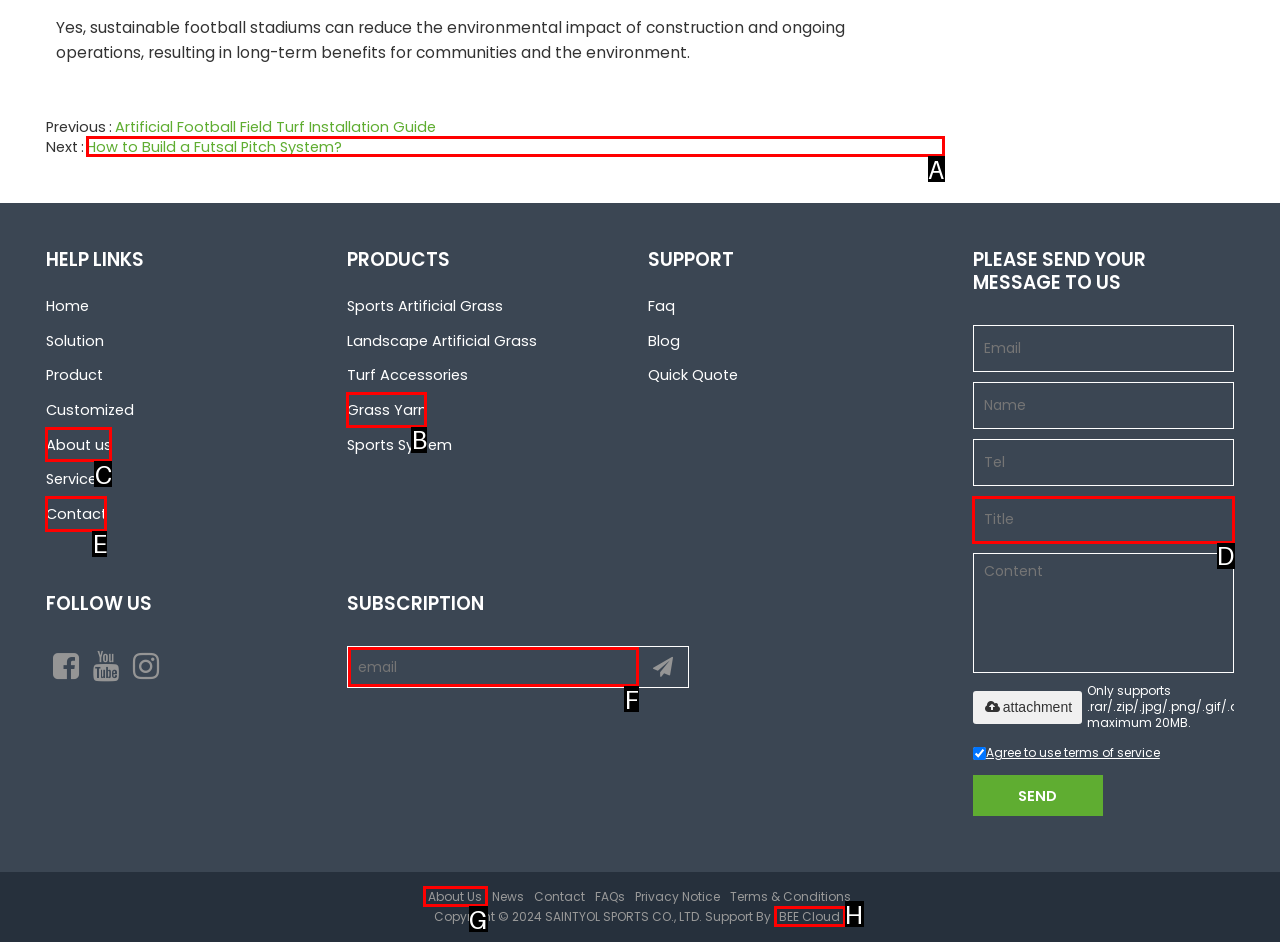Choose the letter of the option that needs to be clicked to perform the task: Enter email address in the subscription box. Answer with the letter.

F